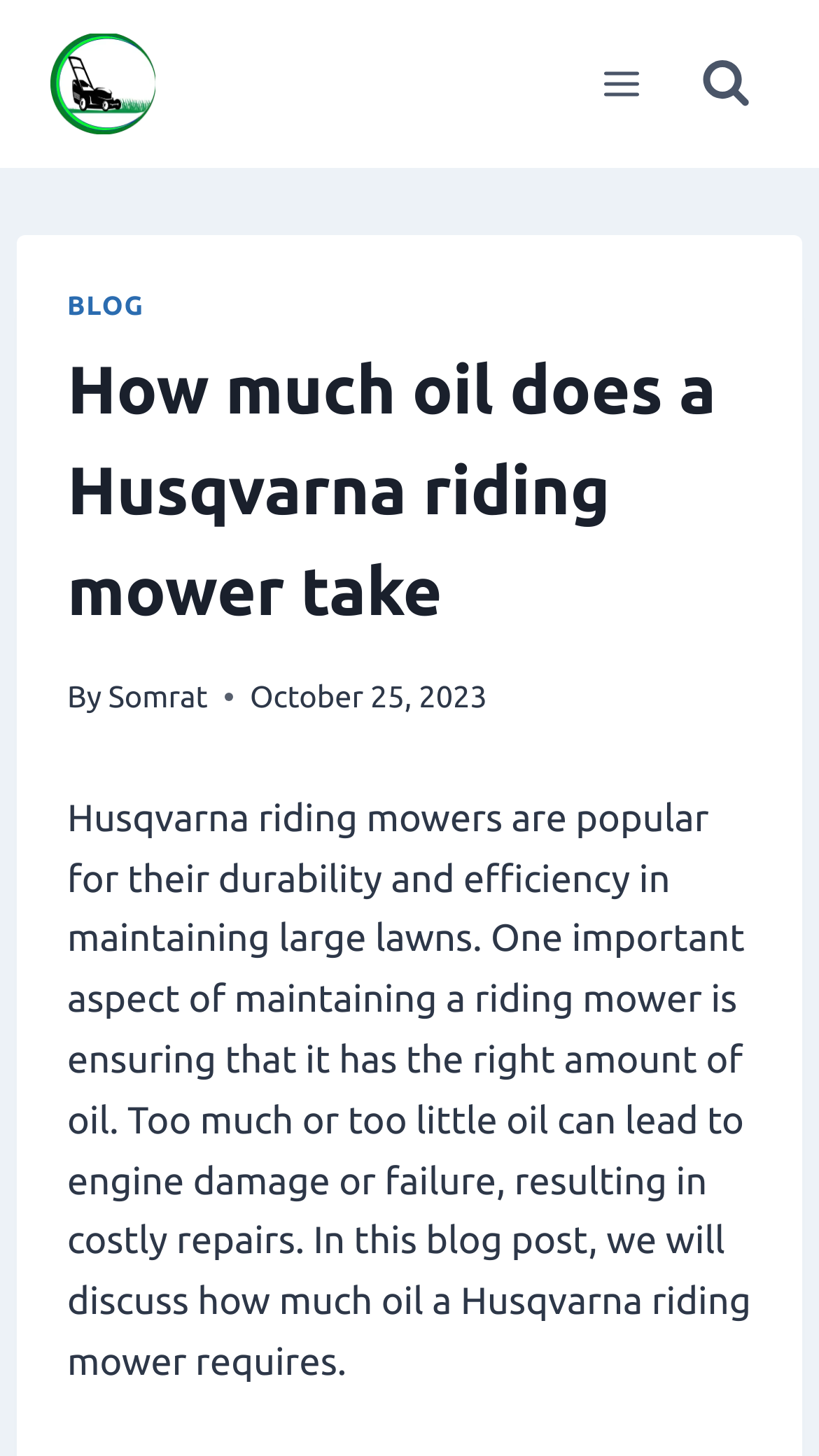Provide the bounding box coordinates for the UI element that is described by this text: "alt="Share to Microsoft Teams"". The coordinates should be in the form of four float numbers between 0 and 1: [left, top, right, bottom].

None